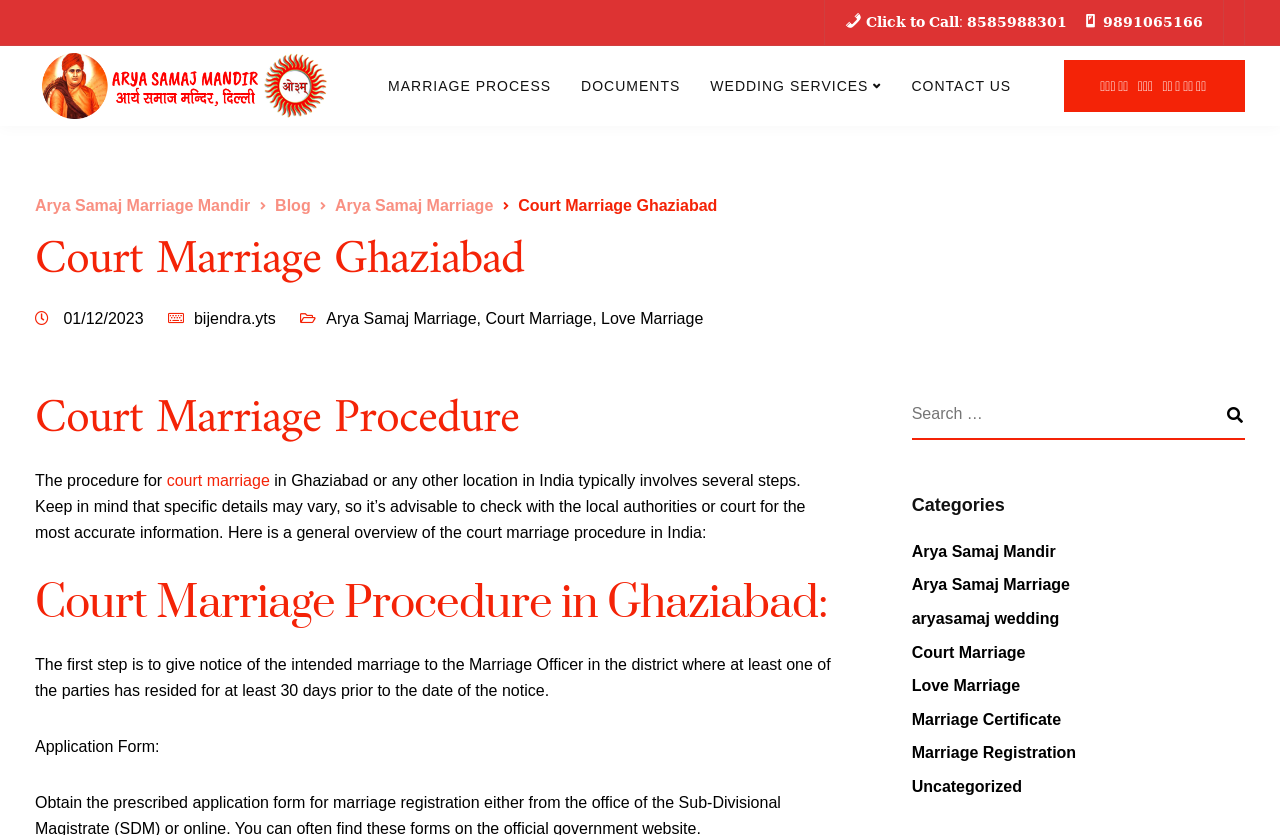Provide the bounding box coordinates, formatted as (top-left x, top-left y, bottom-right x, bottom-right y), with all values being floating point numbers between 0 and 1. Identify the bounding box of the UI element that matches the description: value=""

[0.957, 0.467, 0.973, 0.527]